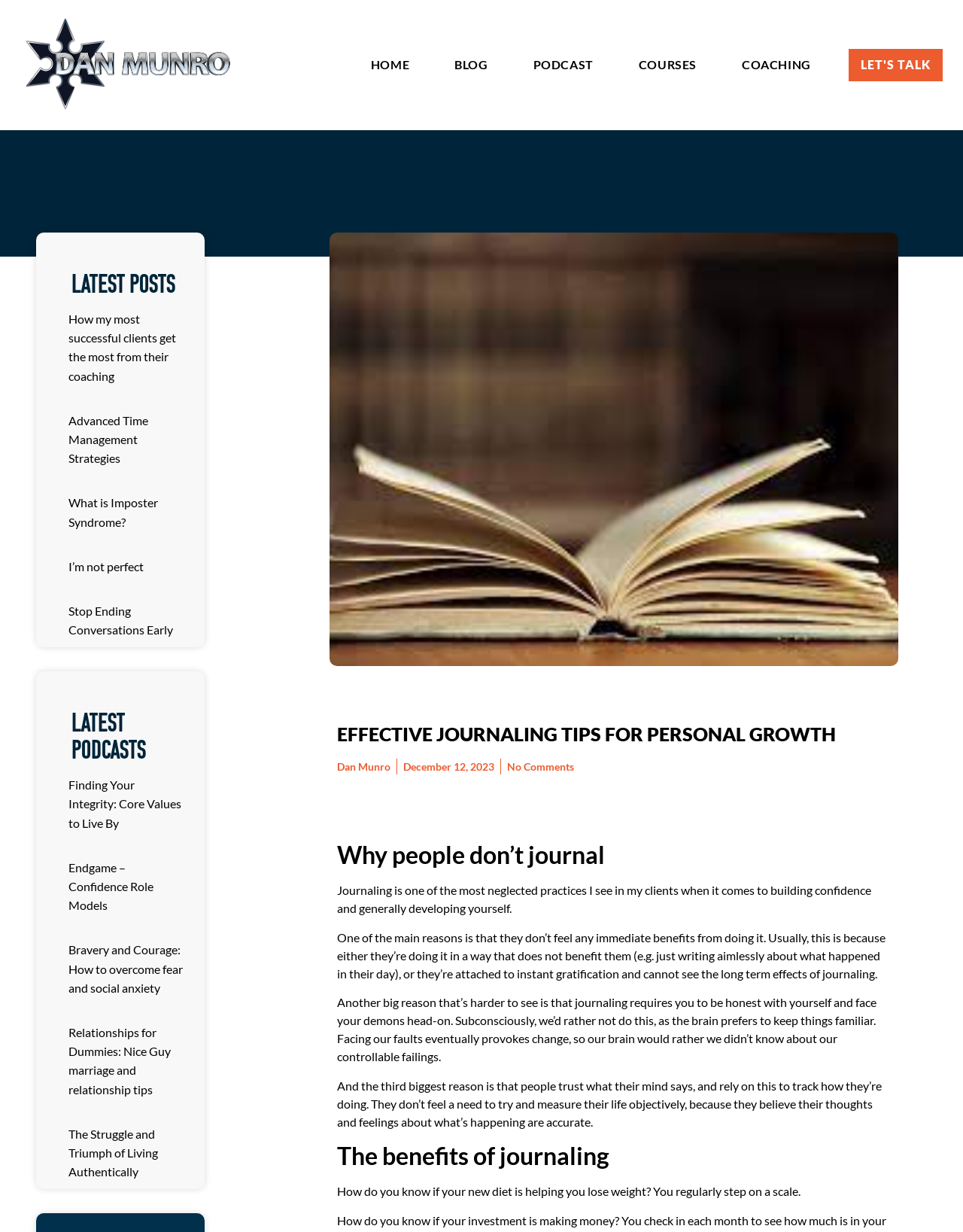How many latest posts are displayed?
Offer a detailed and full explanation in response to the question.

I counted the number of article elements with headings under the 'LATEST POSTS' section, and there are 5 of them.